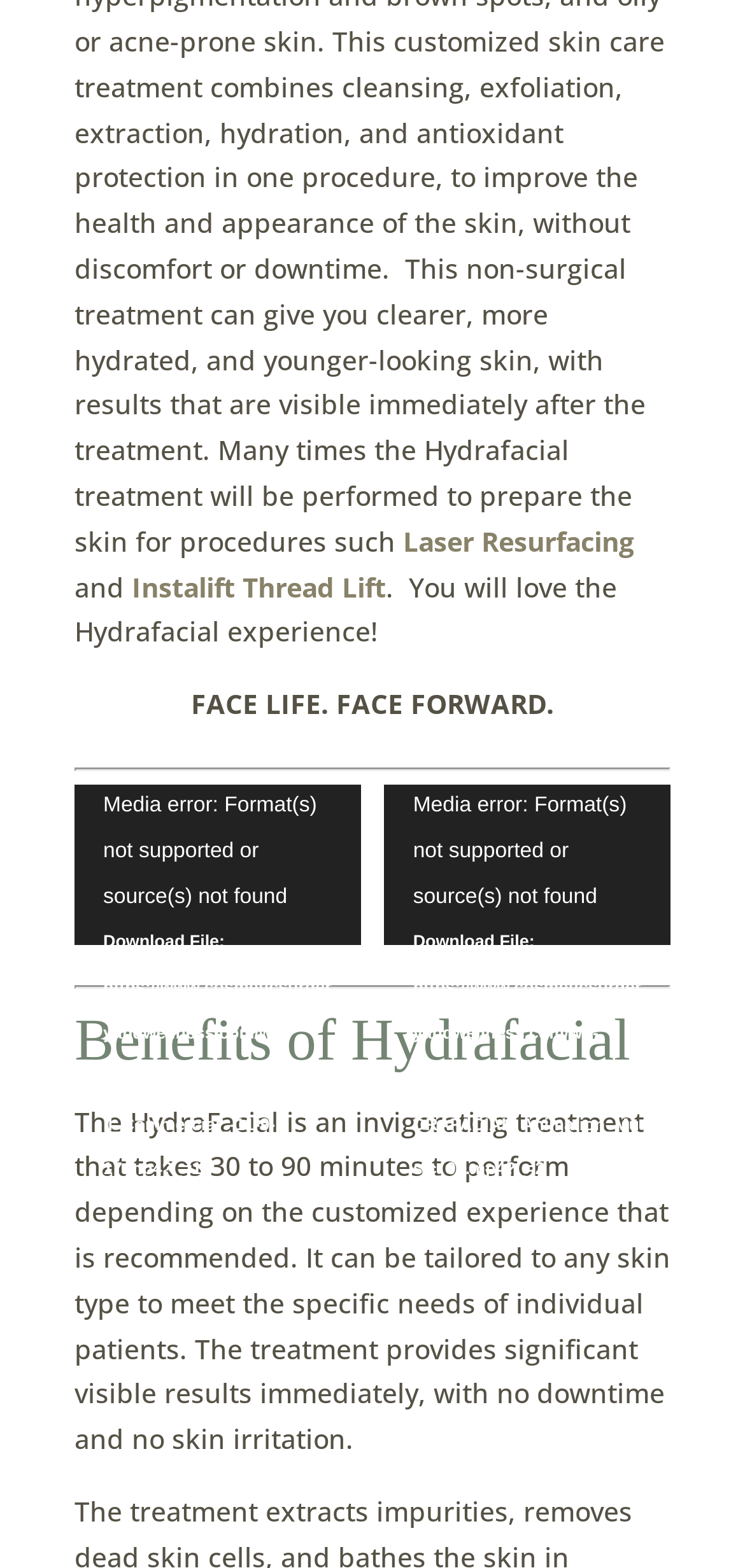Provide a short, one-word or phrase answer to the question below:
What is the purpose of the HydraFacial treatment?

To provide visible results with no downtime